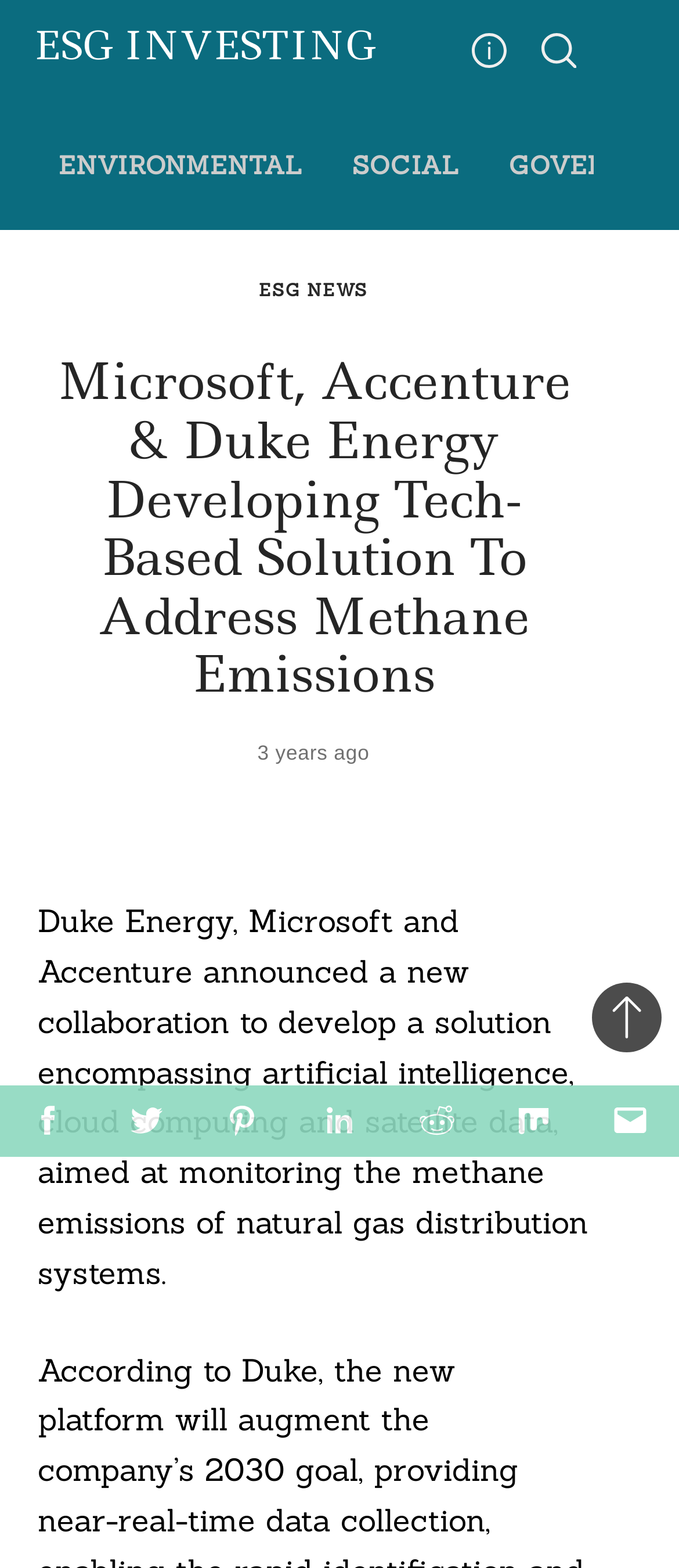Please respond to the question using a single word or phrase:
How old is the news article?

3 years ago